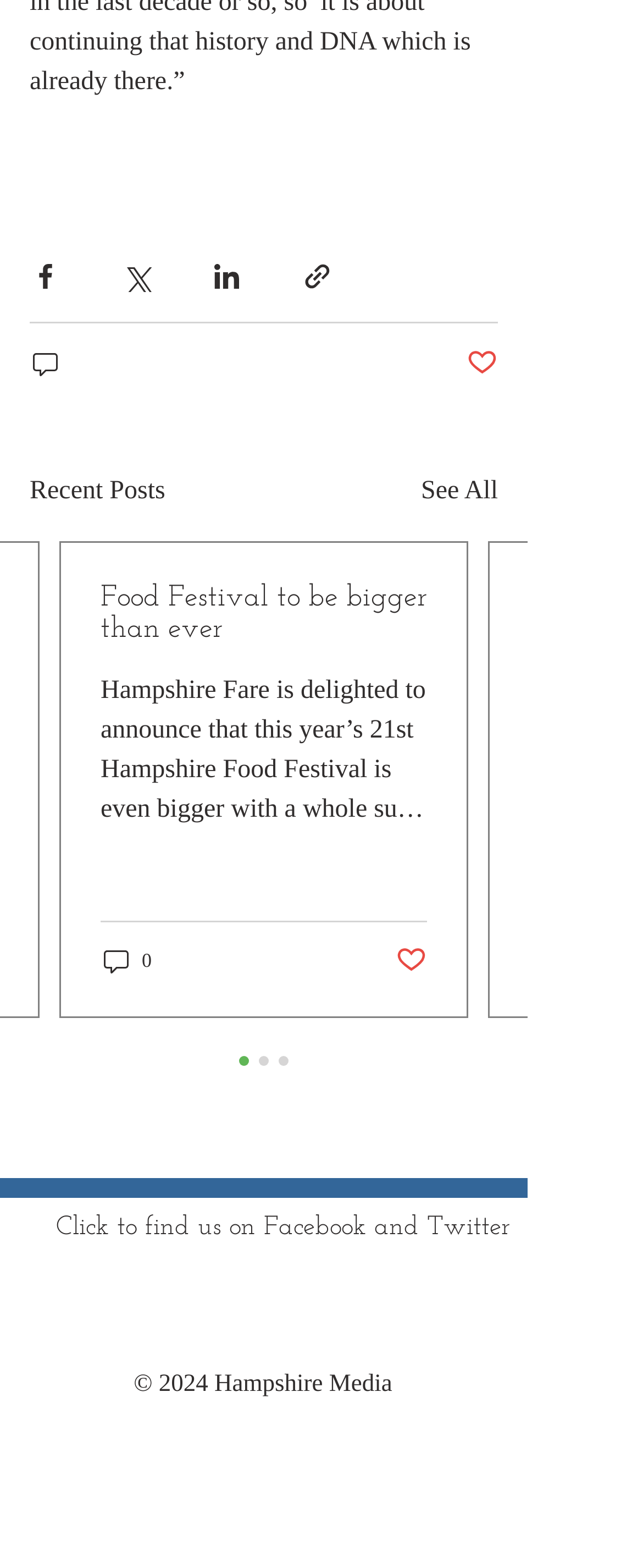Find the bounding box coordinates for the HTML element specified by: "aria-label="Share via Twitter"".

[0.187, 0.167, 0.236, 0.187]